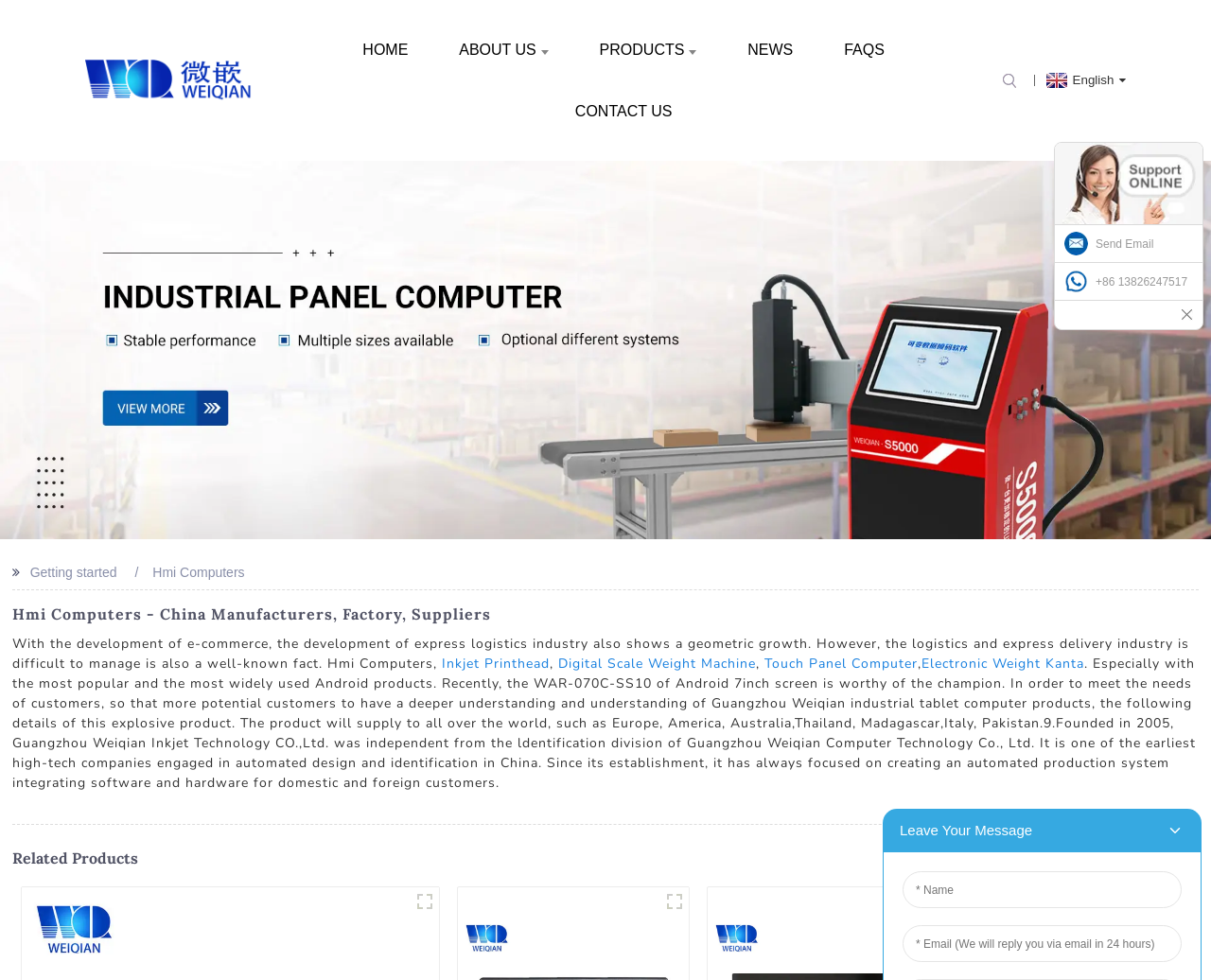Respond to the following question with a brief word or phrase:
What is the purpose of the company's automated production system?

Integrating software and hardware